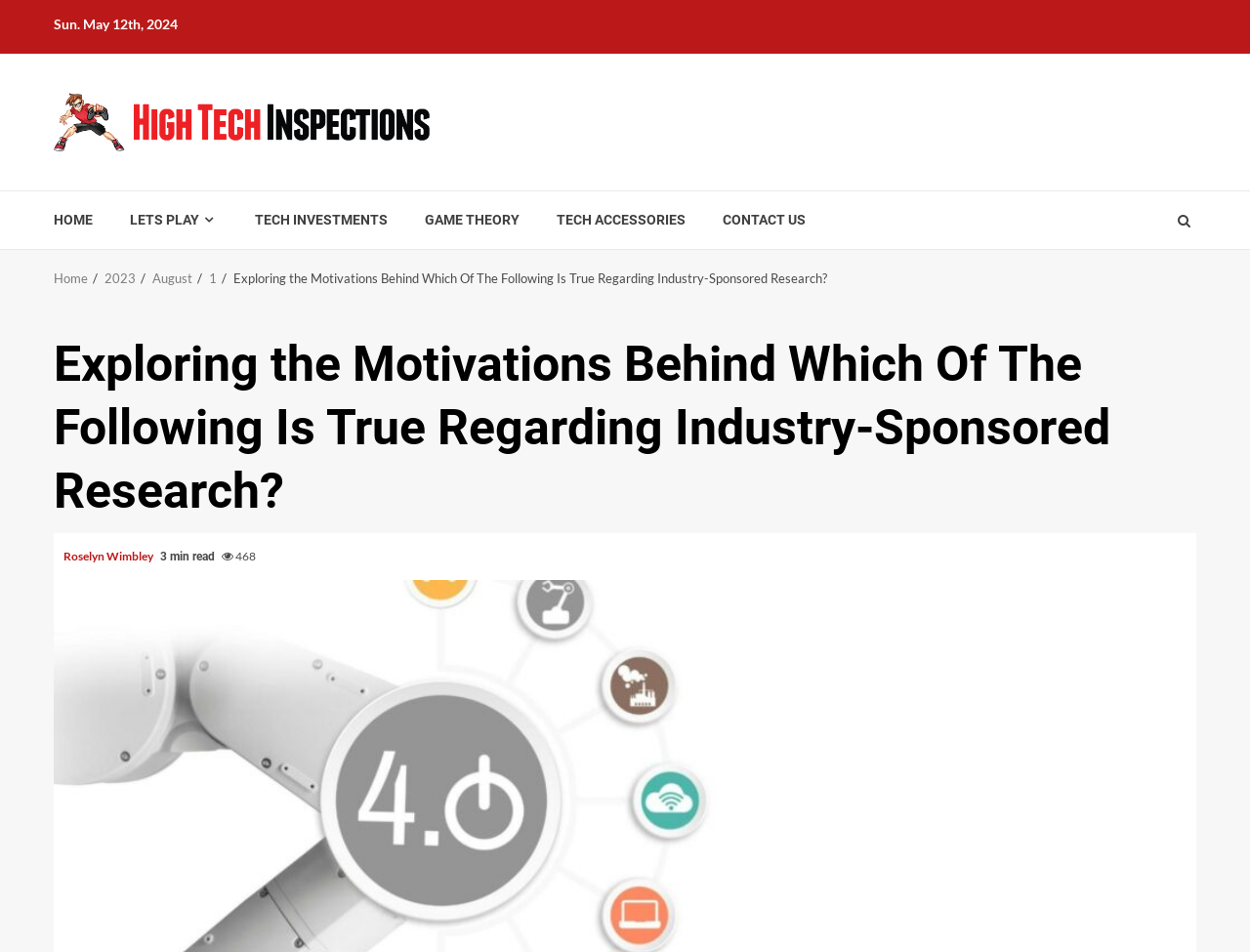Use a single word or phrase to answer the question:
Who is the author of the article?

Roselyn Wimbley